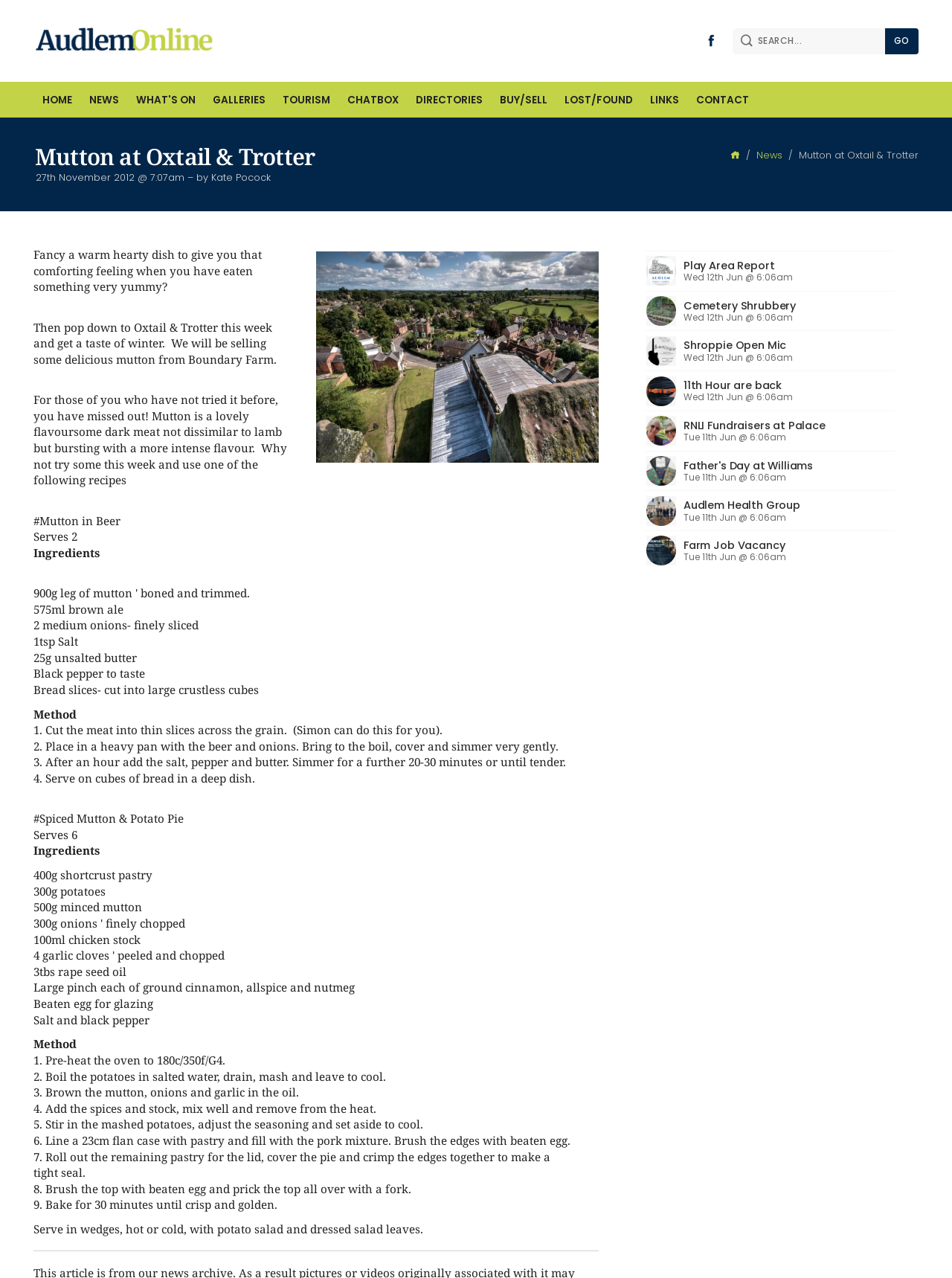Please give the bounding box coordinates of the area that should be clicked to fulfill the following instruction: "Read the article about Mutton at Oxtail & Trotter". The coordinates should be in the format of four float numbers from 0 to 1, i.e., [left, top, right, bottom].

[0.035, 0.091, 0.965, 0.132]